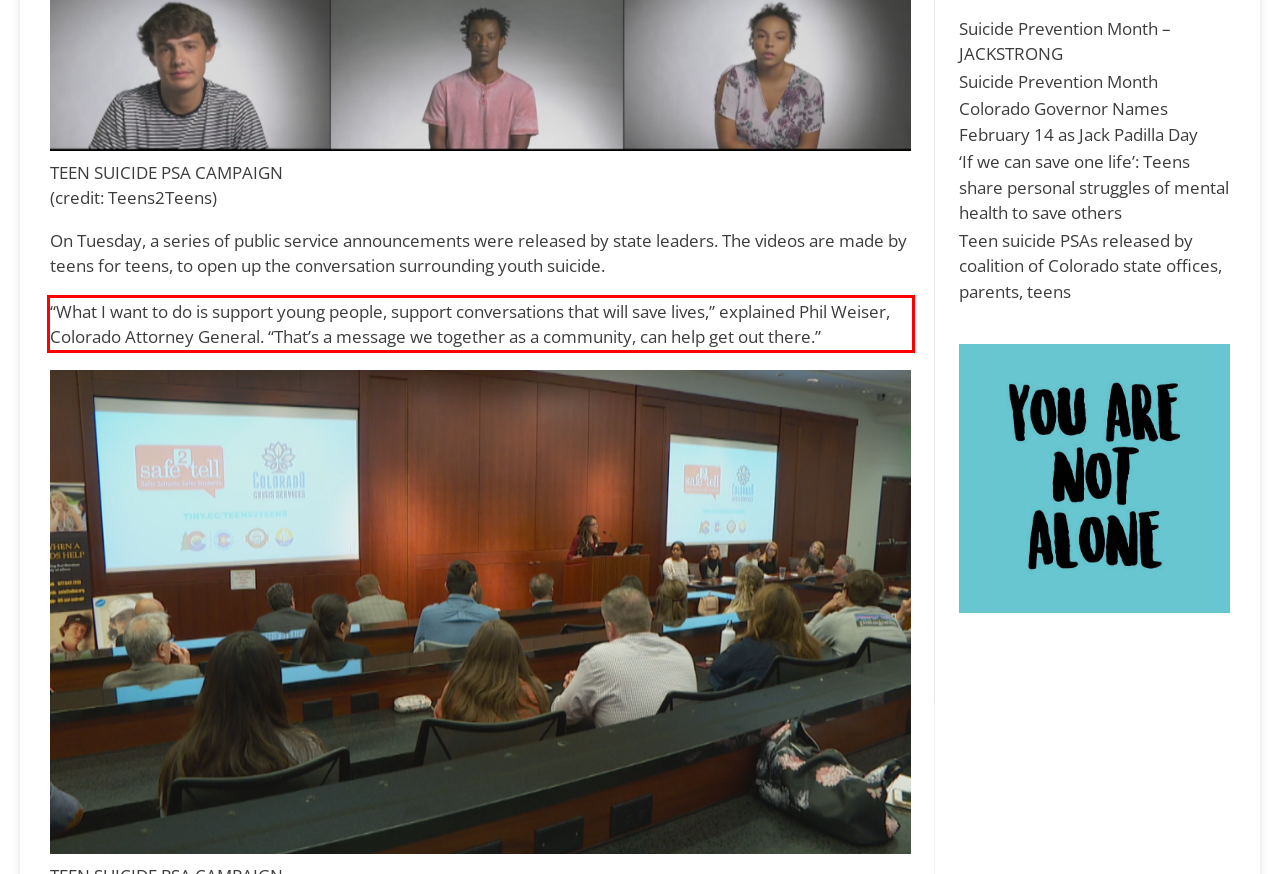With the given screenshot of a webpage, locate the red rectangle bounding box and extract the text content using OCR.

“What I want to do is support young people, support conversations that will save lives,” explained Phil Weiser, Colorado Attorney General. “That’s a message we together as a community, can help get out there.”